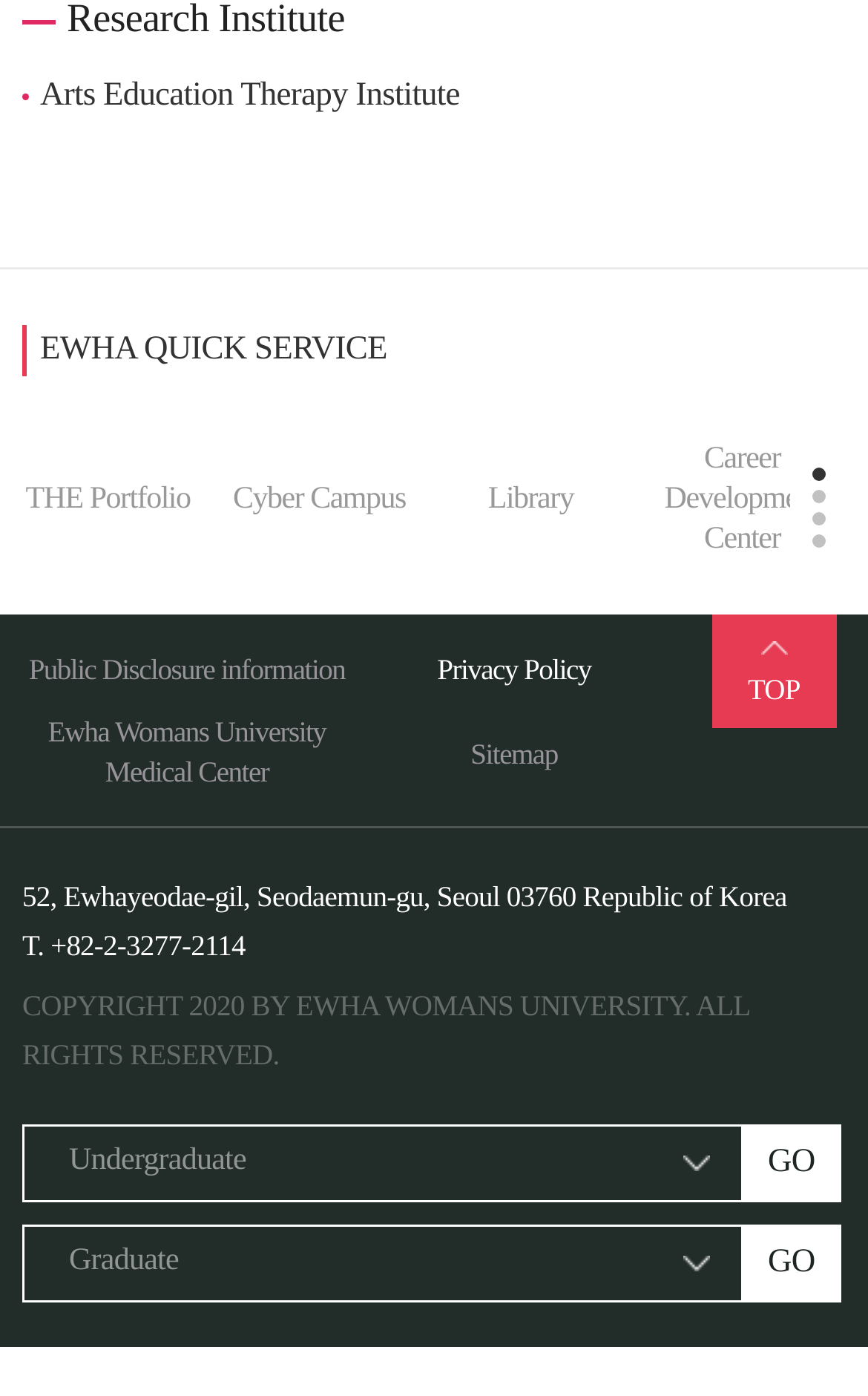Please answer the following question using a single word or phrase: 
What is the phone number of the university?

+82-2-3277-2114